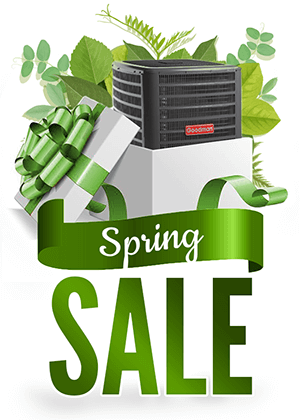Please provide a brief answer to the question using only one word or phrase: 
What color is the bold text?

Green